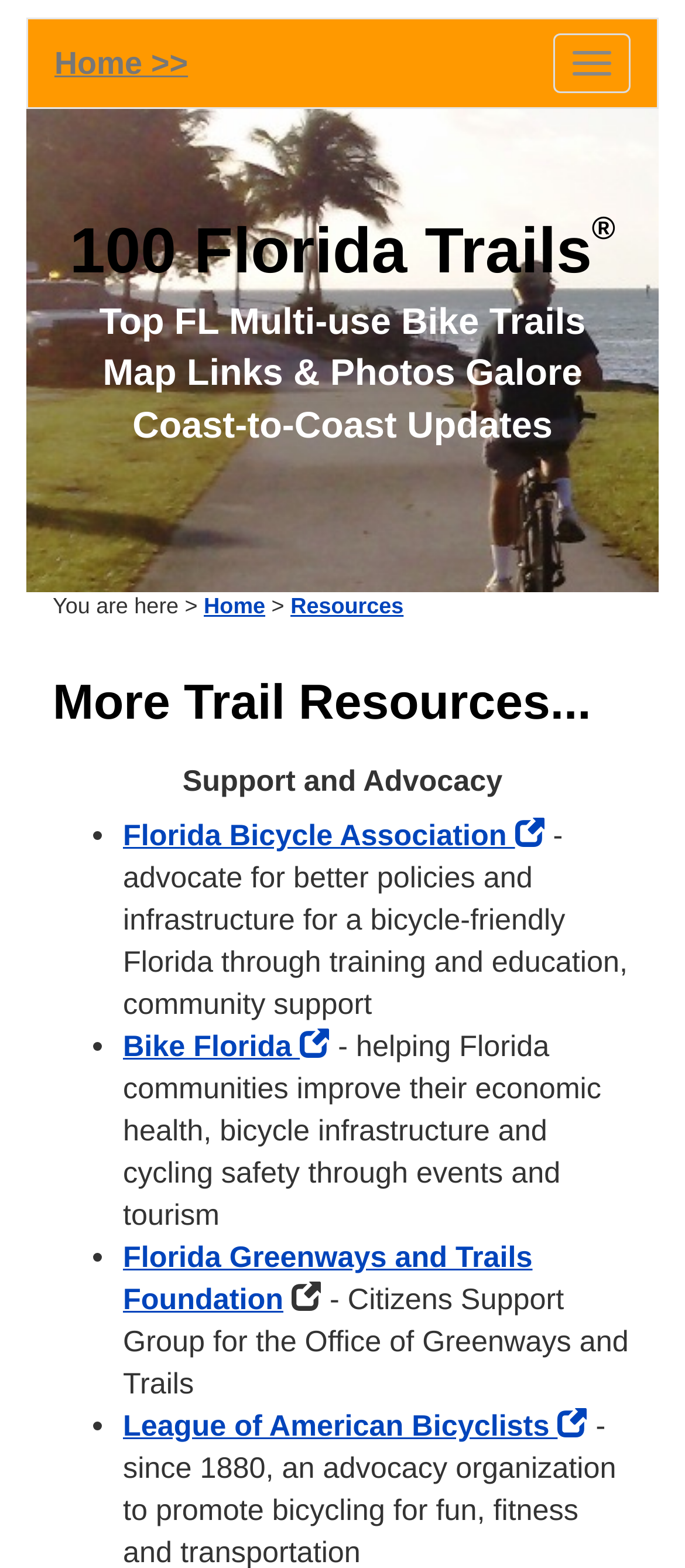Please determine the bounding box coordinates of the element to click on in order to accomplish the following task: "View Resources". Ensure the coordinates are four float numbers ranging from 0 to 1, i.e., [left, top, right, bottom].

[0.424, 0.379, 0.589, 0.394]